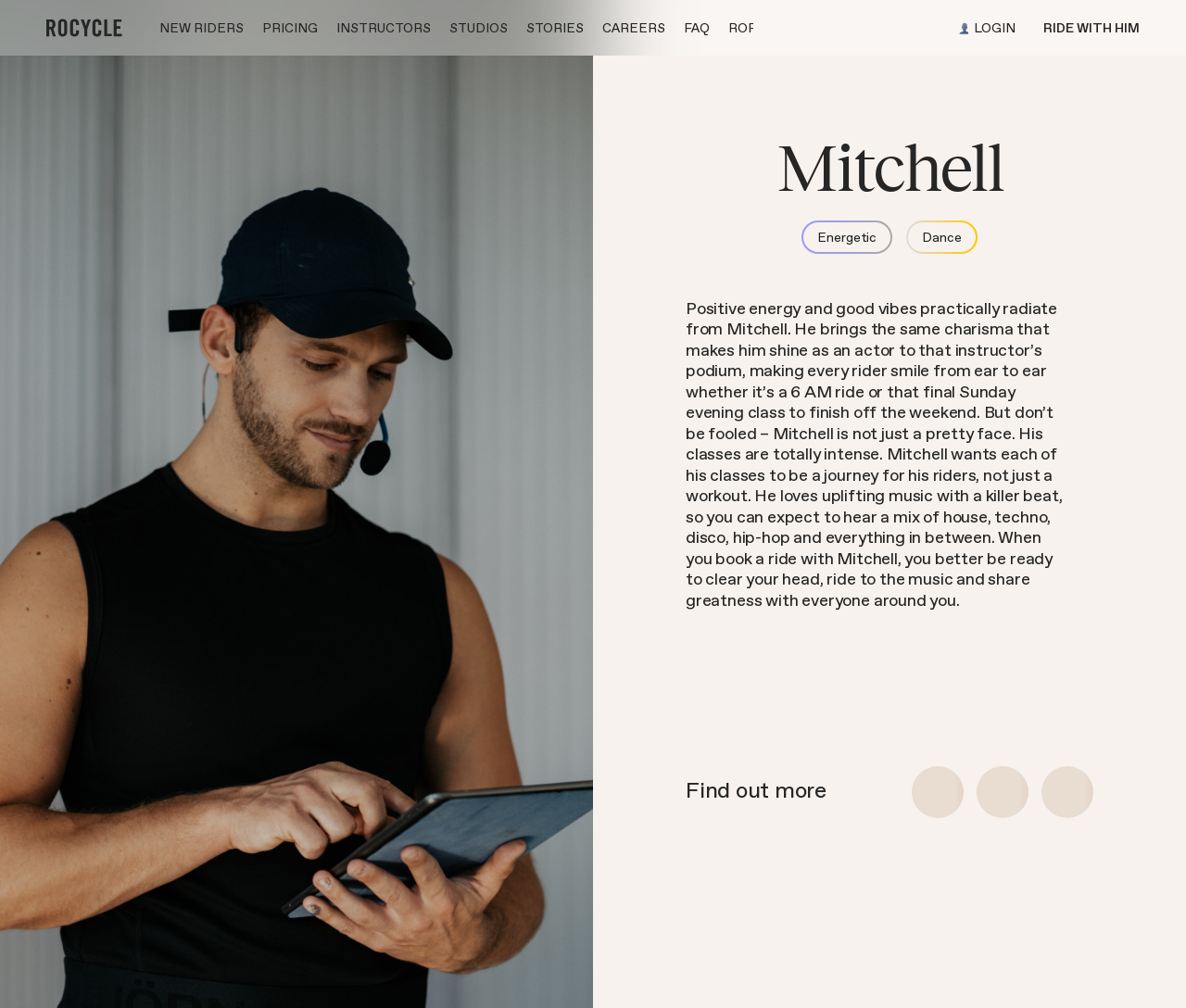What is the purpose of Mitchell's classes?
Provide an in-depth answer to the question, covering all aspects.

Mitchell wants each of his classes to be a journey for his riders, not just a workout, as mentioned in the text.